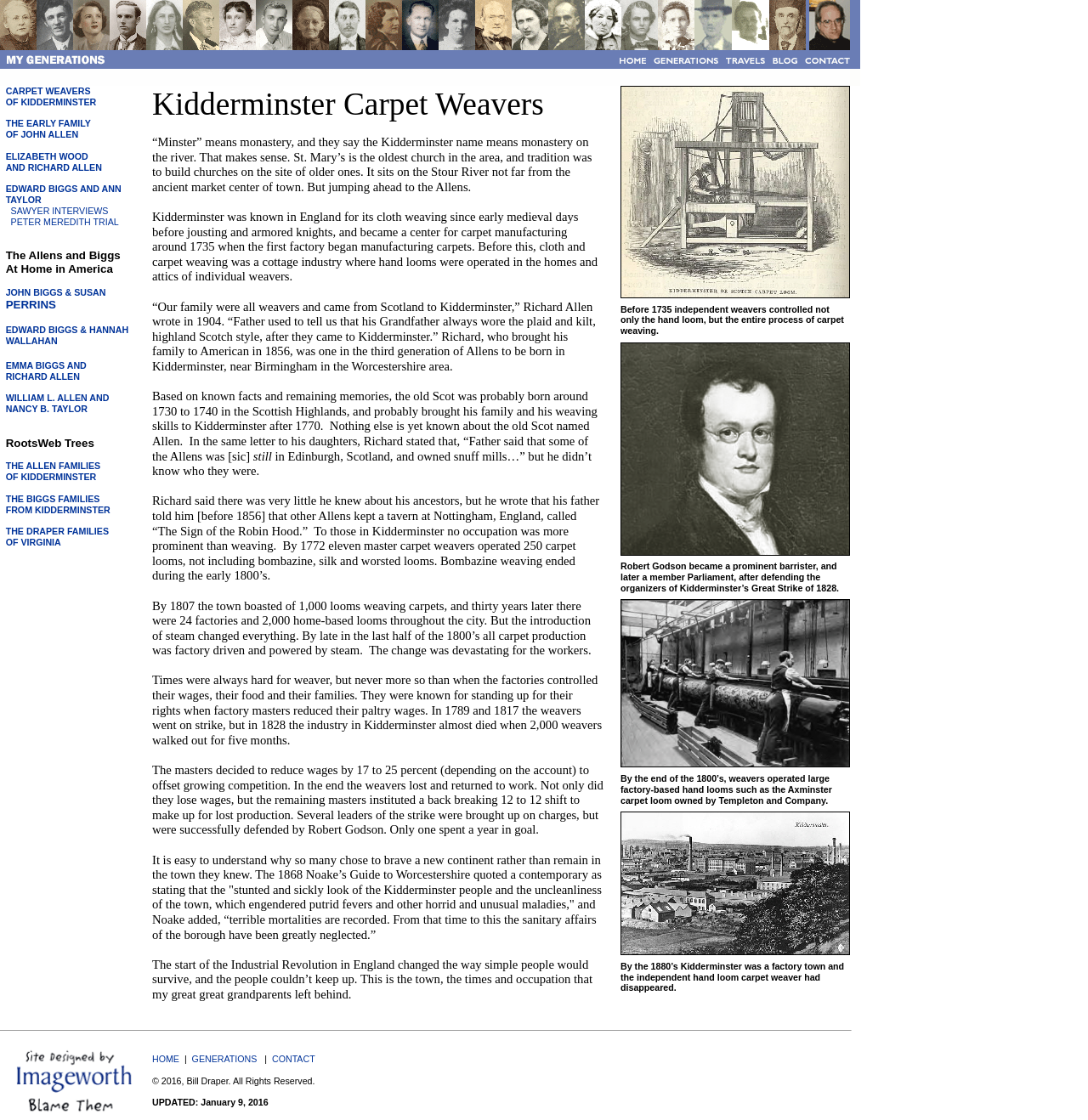Identify the coordinates of the bounding box for the element that must be clicked to accomplish the instruction: "Click on the link 'CARPET WEAVERS OF KIDDERMINSTER'".

[0.005, 0.077, 0.088, 0.095]